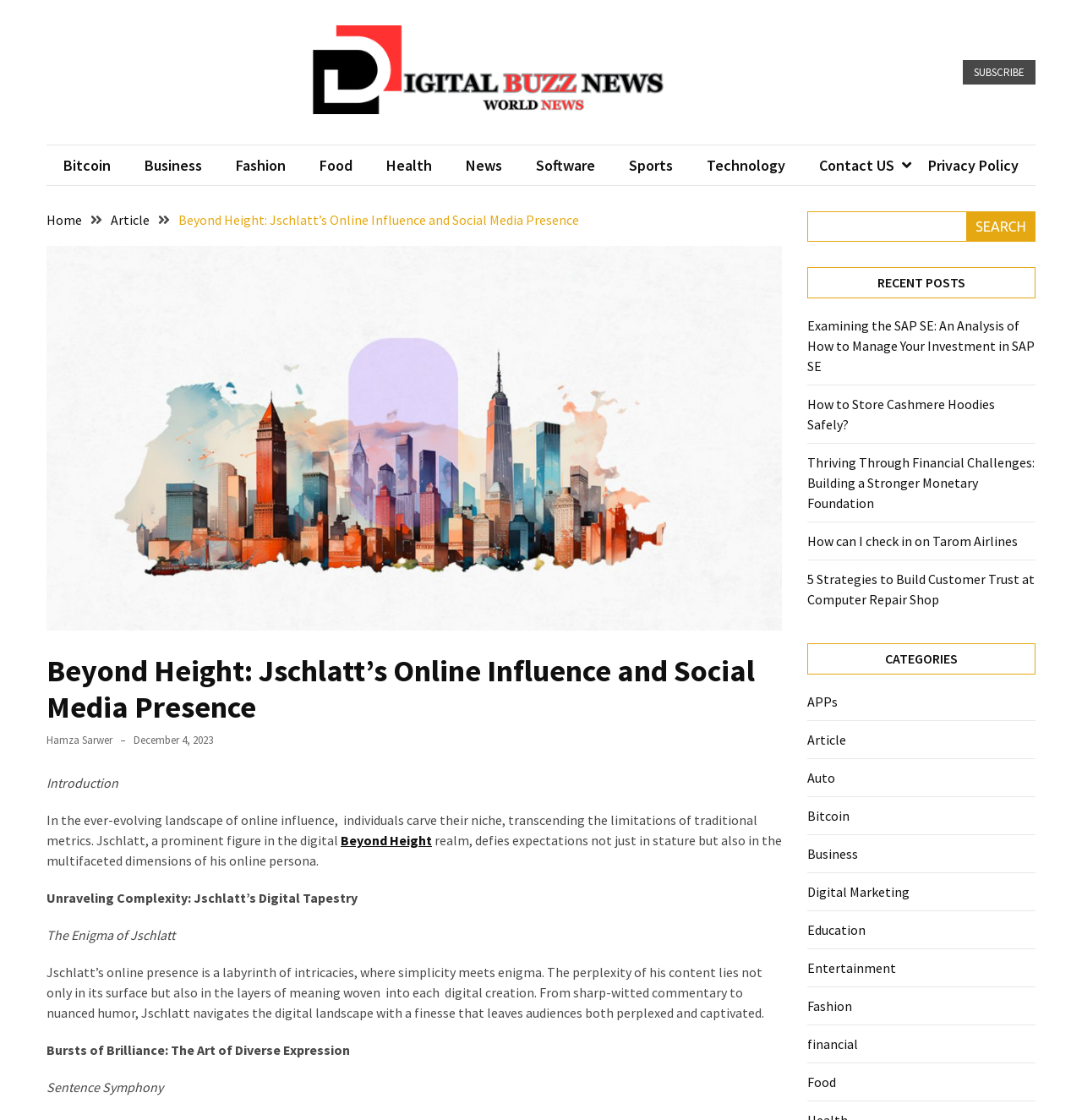Specify the bounding box coordinates of the element's region that should be clicked to achieve the following instruction: "Check the recent post 'How can I check in on Tarom Airlines'". The bounding box coordinates consist of four float numbers between 0 and 1, in the format [left, top, right, bottom].

[0.0, 0.688, 0.041, 0.83]